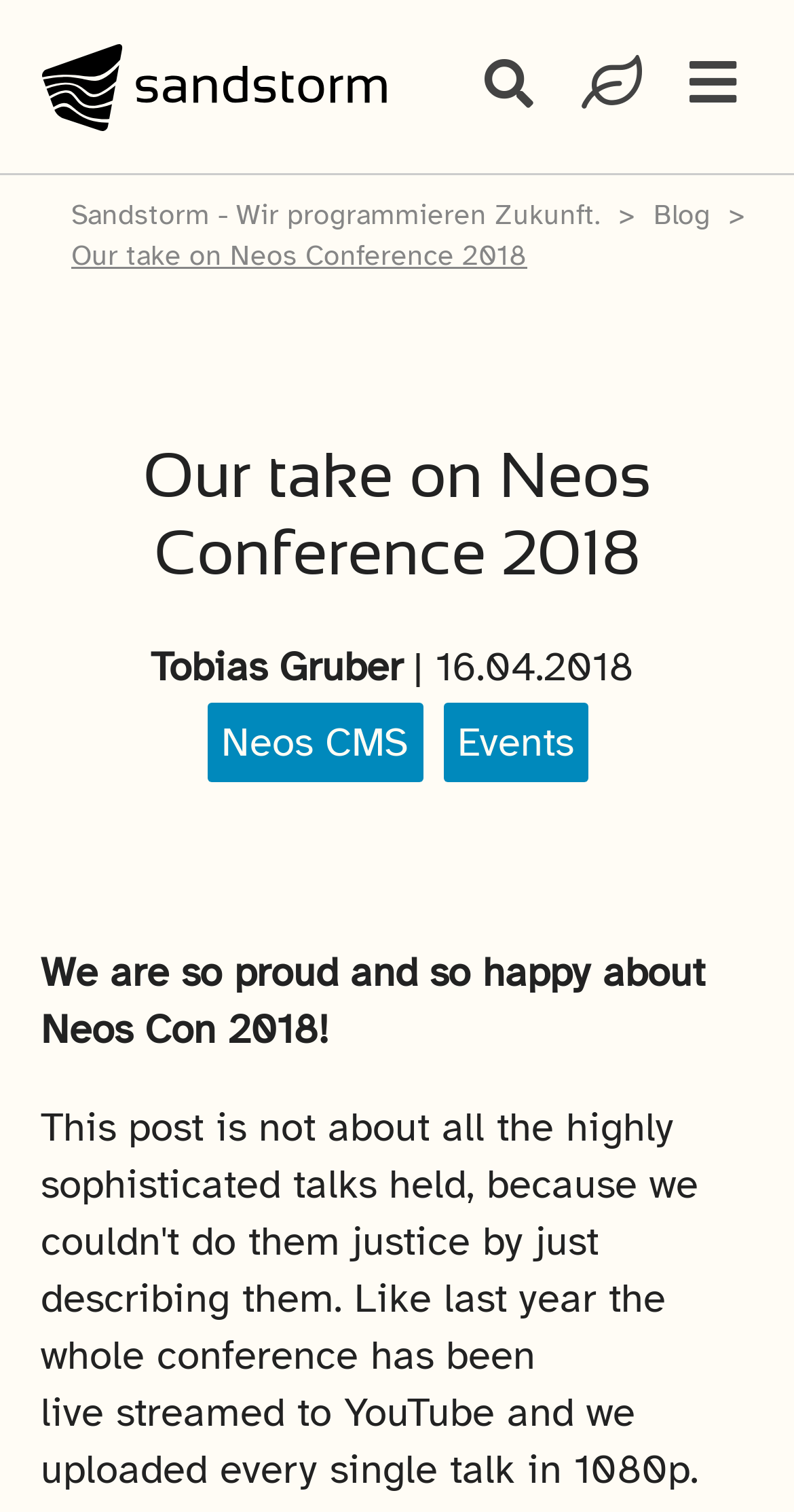Locate and extract the headline of this webpage.

Our take on Neos Conference 2018